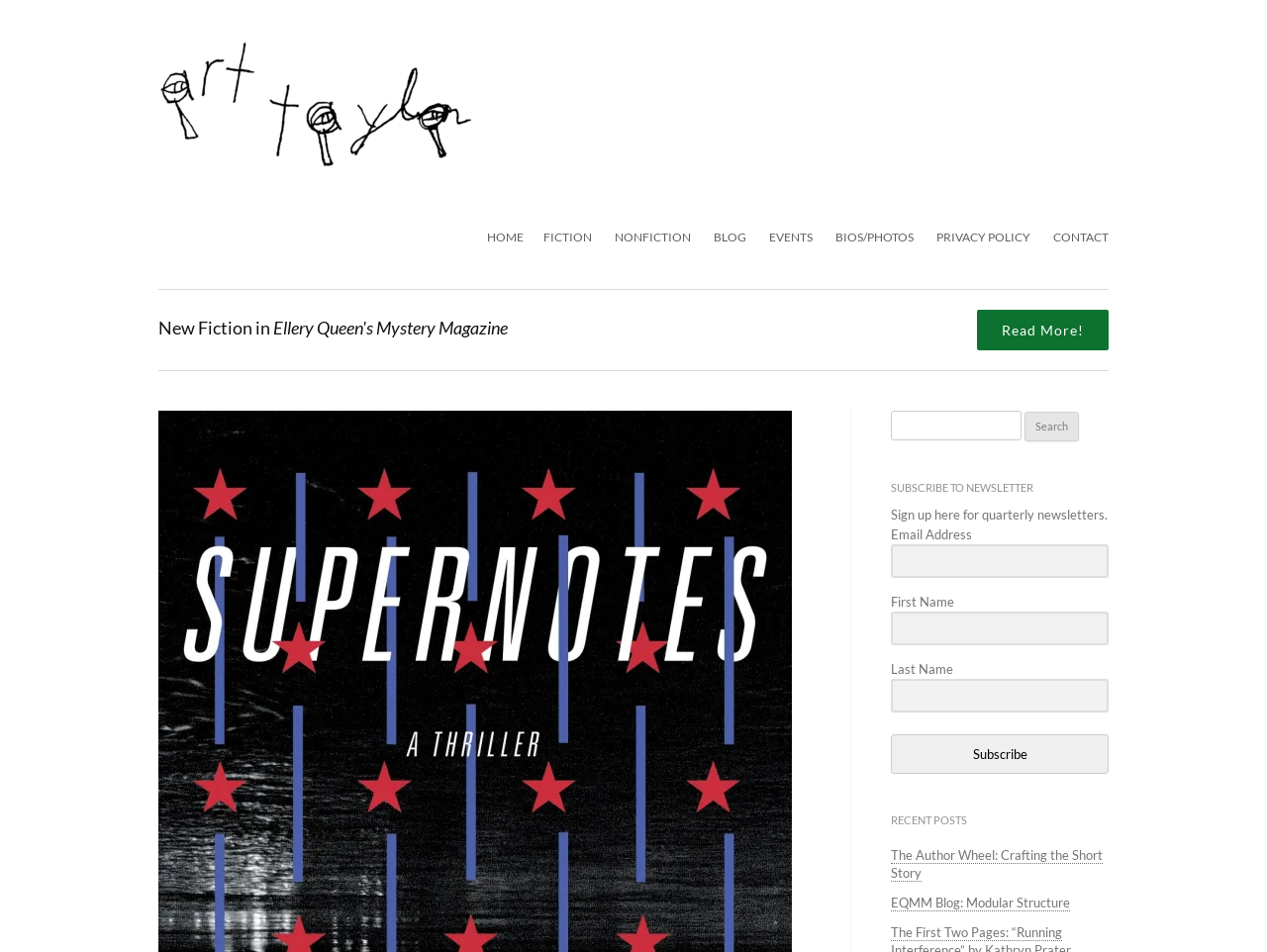Give a succinct answer to this question in a single word or phrase: 
What is the purpose of the textbox labeled 'Email Address'?

Subscribe to newsletter